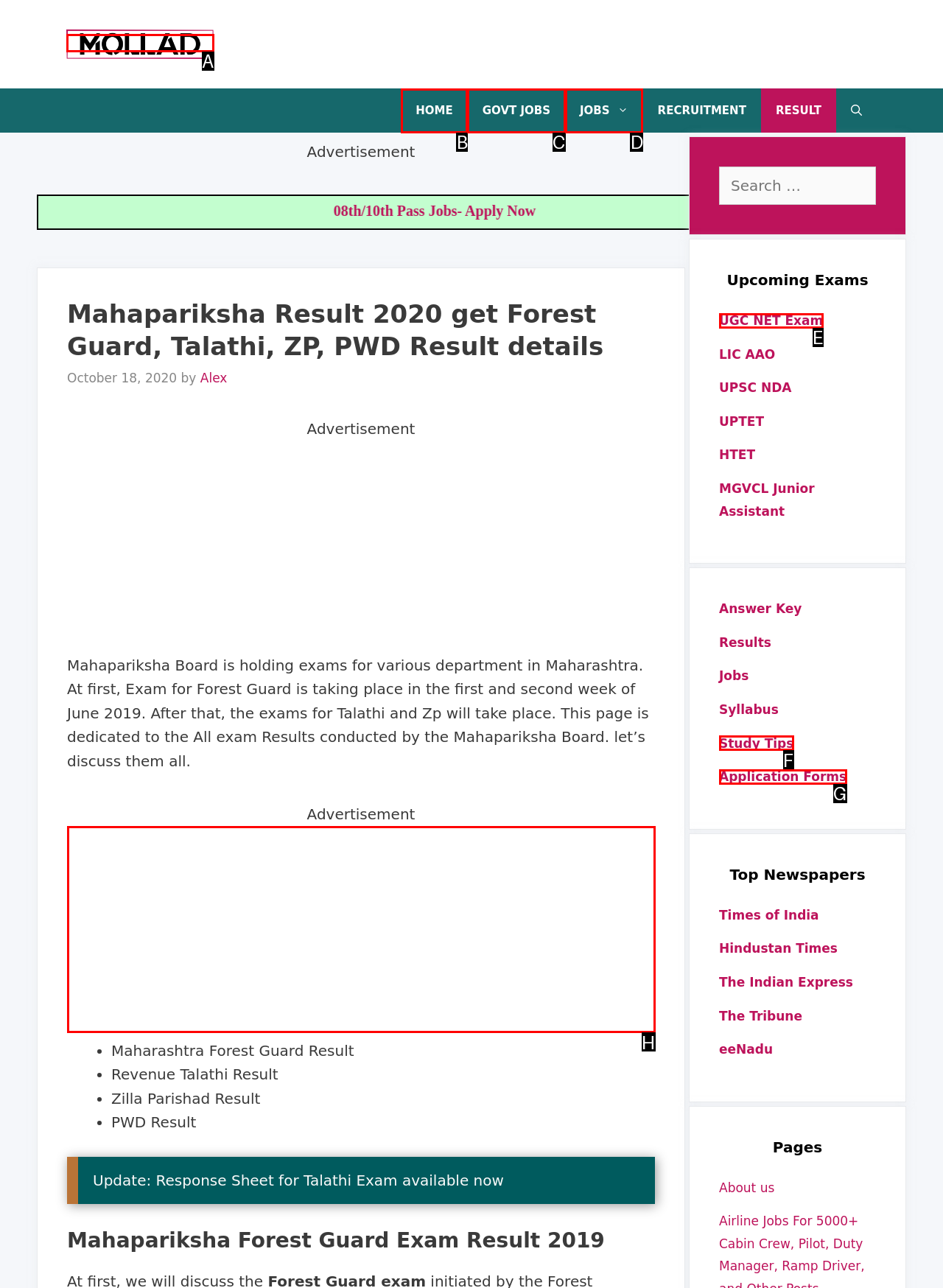Select the option that aligns with the description: Study Tips
Respond with the letter of the correct choice from the given options.

F